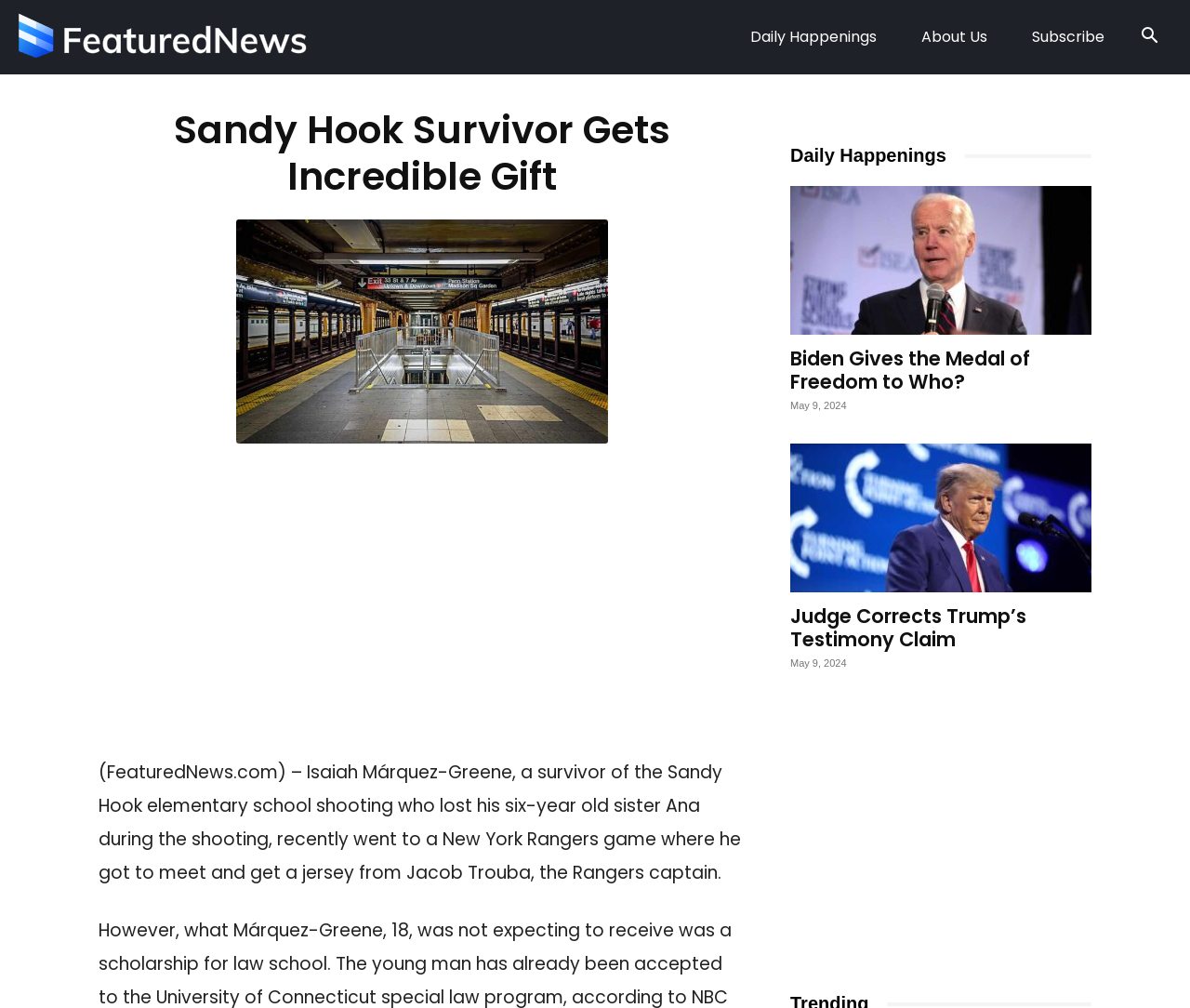Could you specify the bounding box coordinates for the clickable section to complete the following instruction: "Toggle Dark Mode"?

None